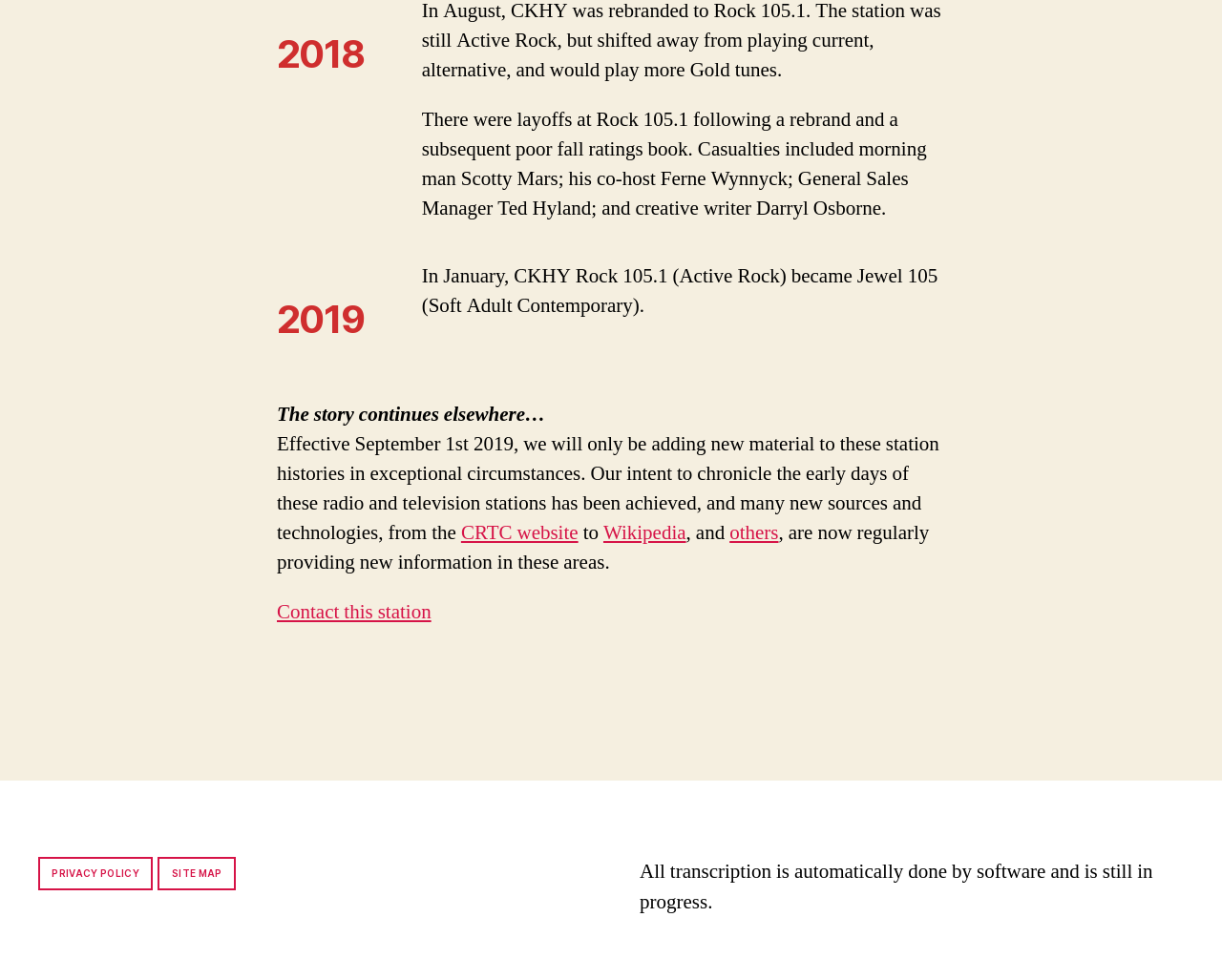Using the element description provided, determine the bounding box coordinates in the format (top-left x, top-left y, bottom-right x, bottom-right y). Ensure that all values are floating point numbers between 0 and 1. Element description: Contact this station

[0.227, 0.622, 0.353, 0.648]